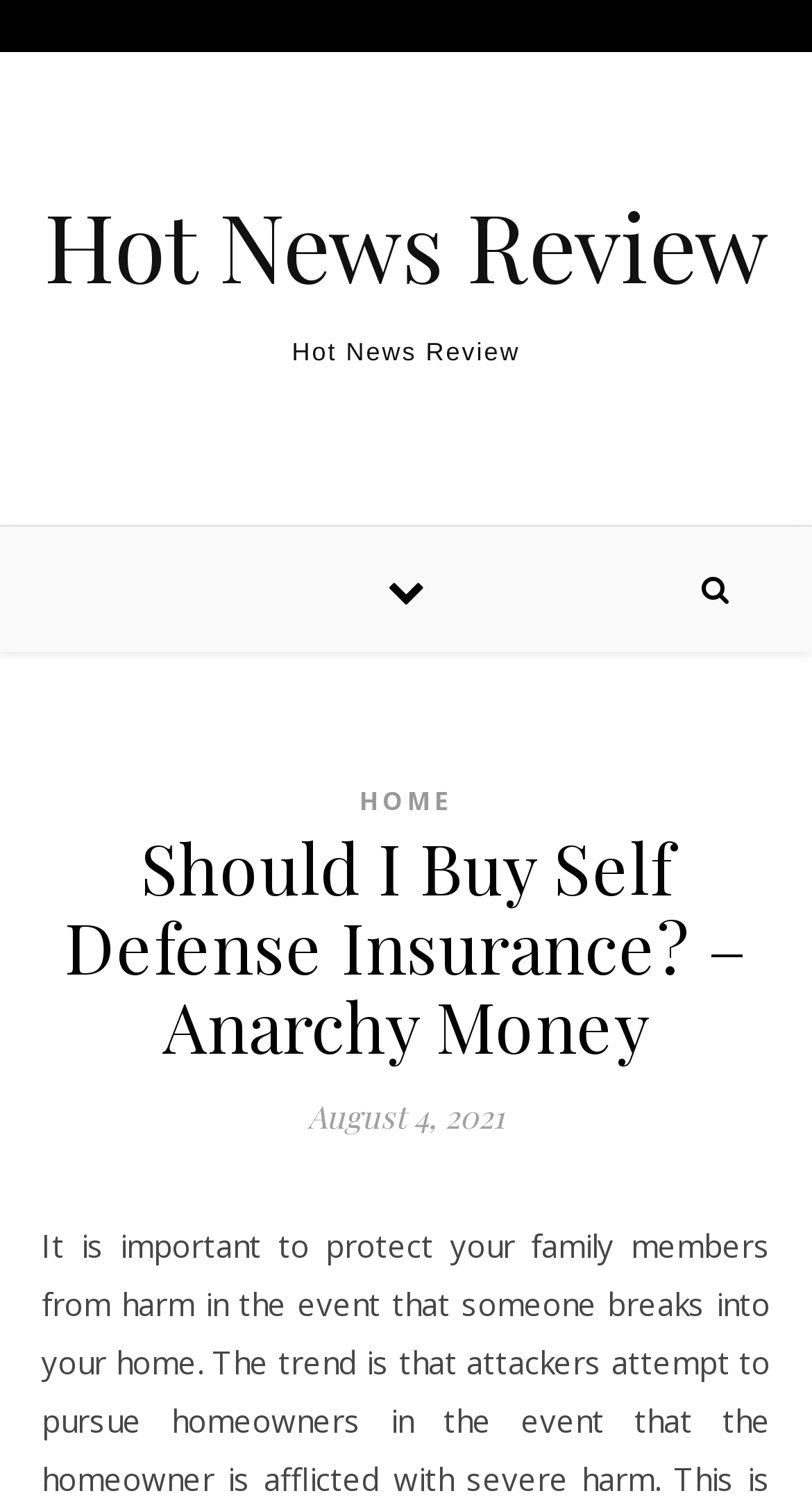Identify the bounding box coordinates of the HTML element based on this description: "Home".

[0.442, 0.522, 0.558, 0.546]